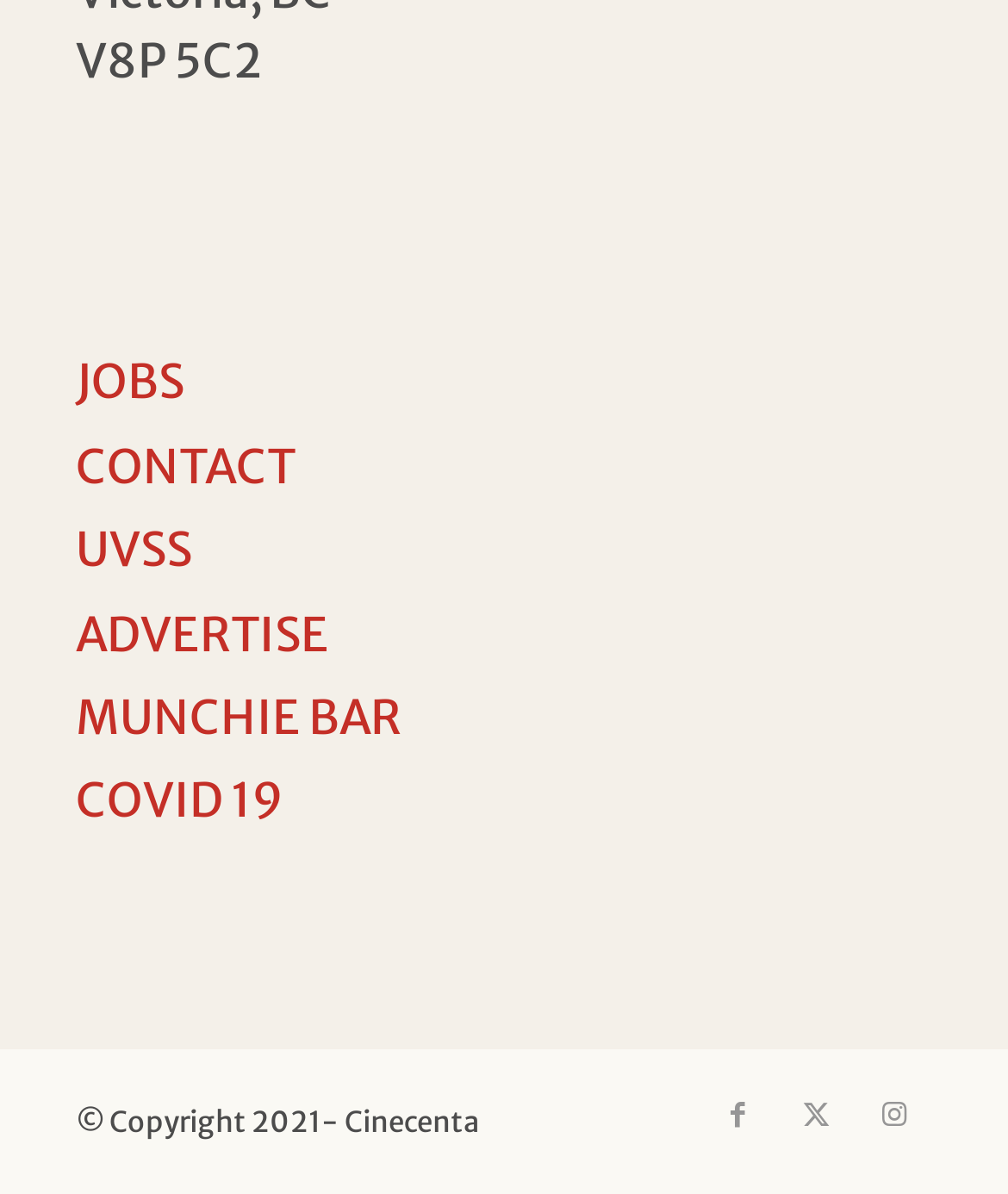What is the postal code?
Look at the image and respond to the question as thoroughly as possible.

The postal code is located at the top of the webpage, which is 'V8P 5C2'.